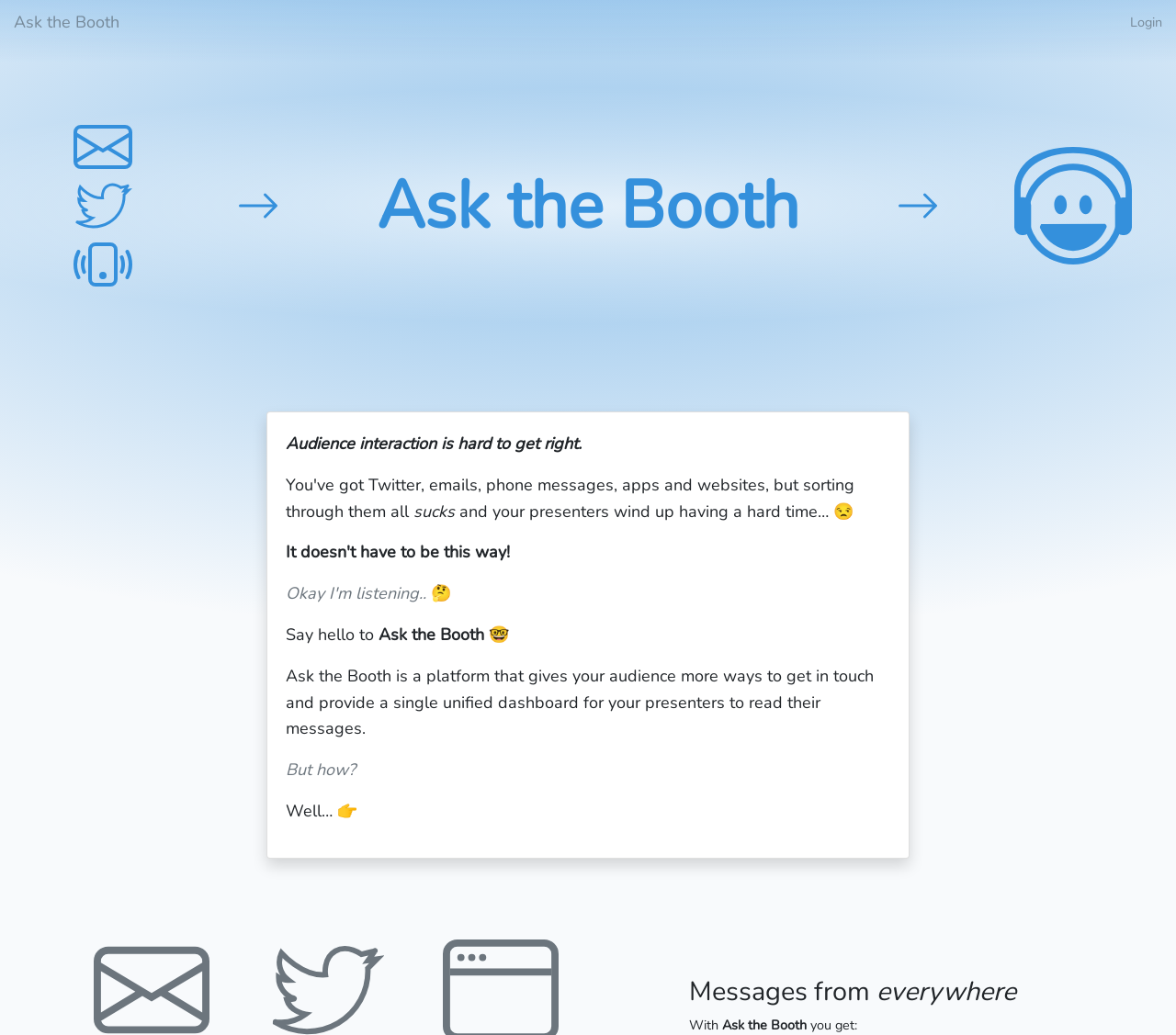What is the theme of the images on the webpage?
Utilize the information in the image to give a detailed answer to the question.

The images on the webpage are all emoticons, such as 😒, 🤔, and 🤓, which suggests that the theme of the images is emoticons.